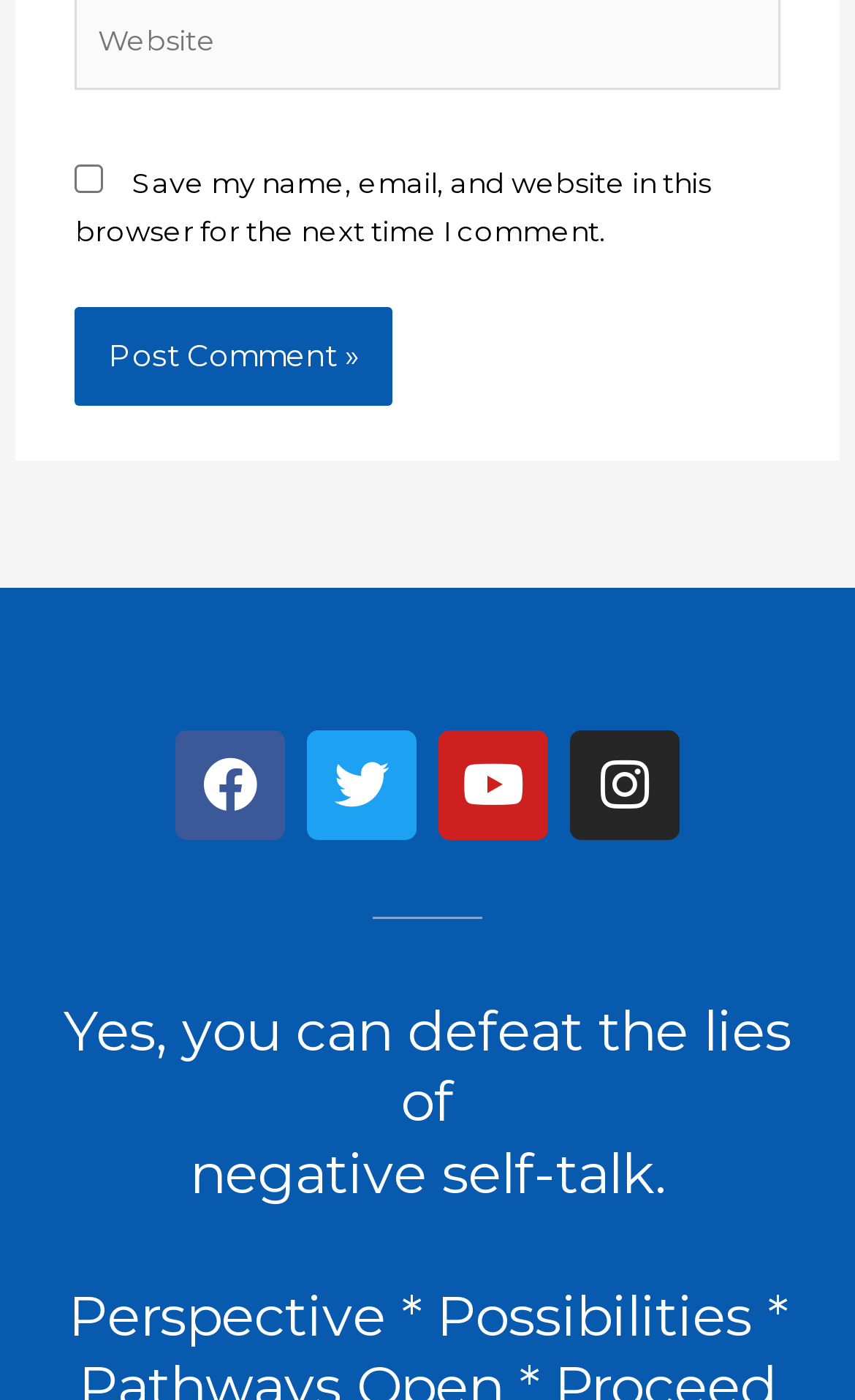What is the purpose of the checkbox?
Make sure to answer the question with a detailed and comprehensive explanation.

The checkbox is labeled 'Save my name, email, and website in this browser for the next time I comment.' This suggests that its purpose is to save the user's comment information for future use.